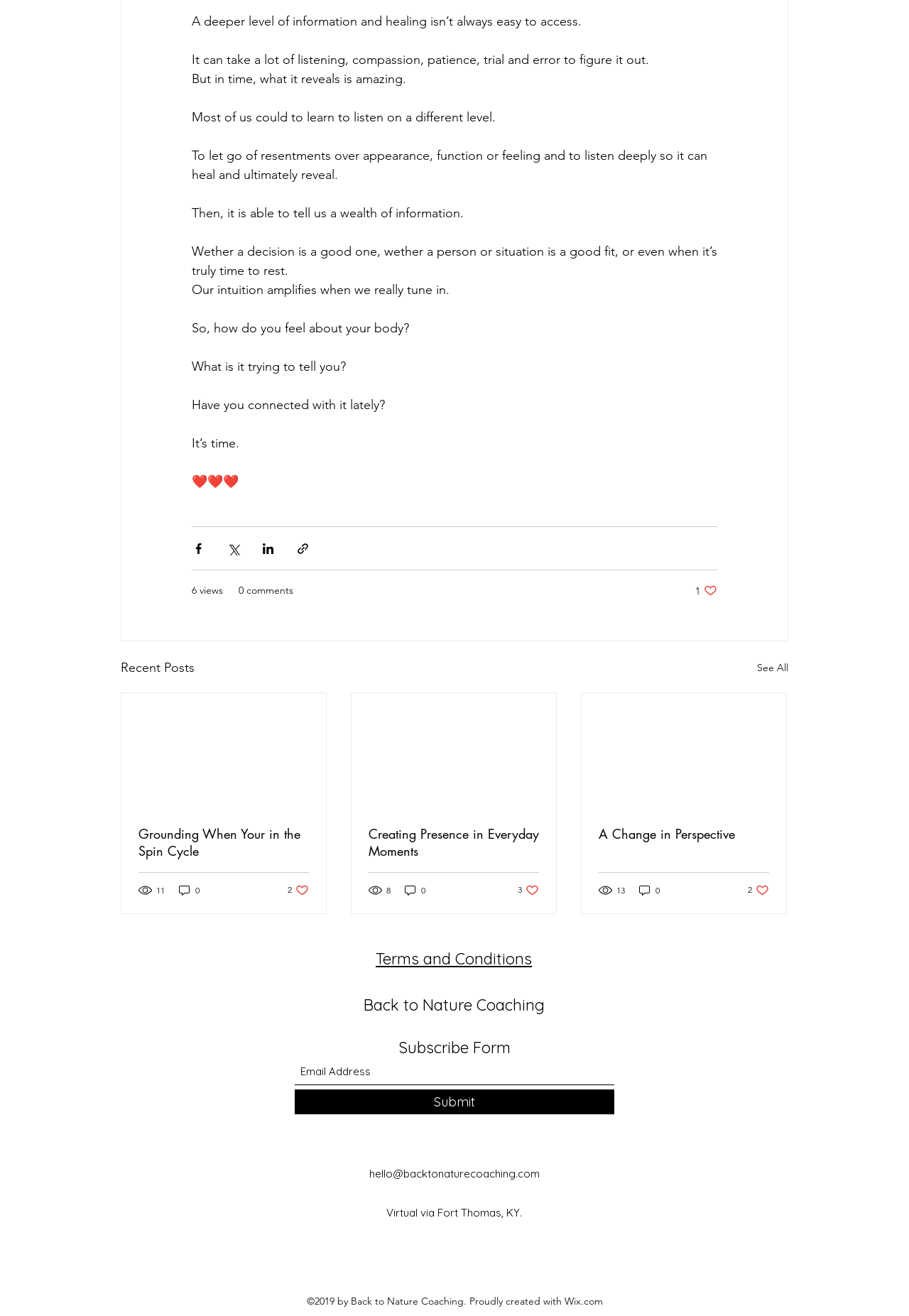Give a one-word or one-phrase response to the question:
How many social media links are present in the social bar?

4